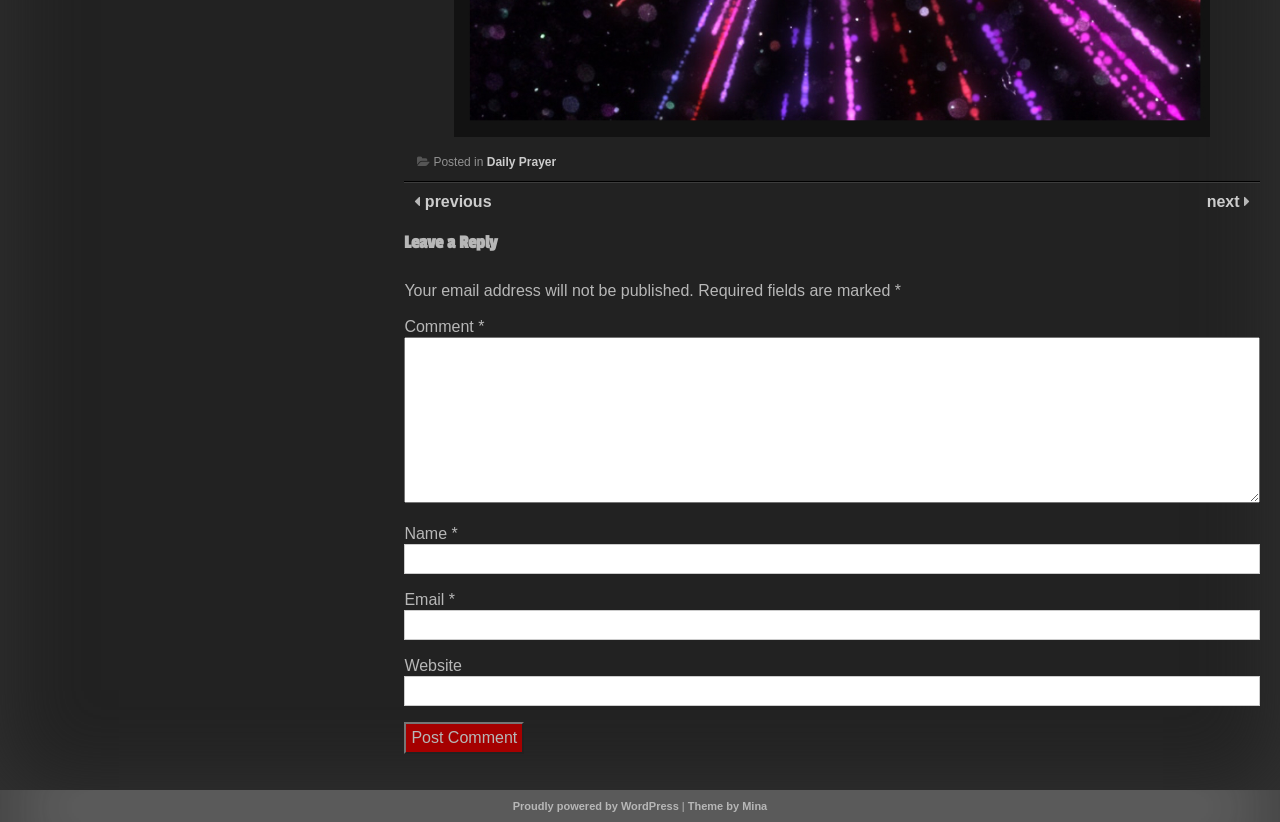What is the theme of the website powered by?
Please use the visual content to give a single word or phrase answer.

WordPress